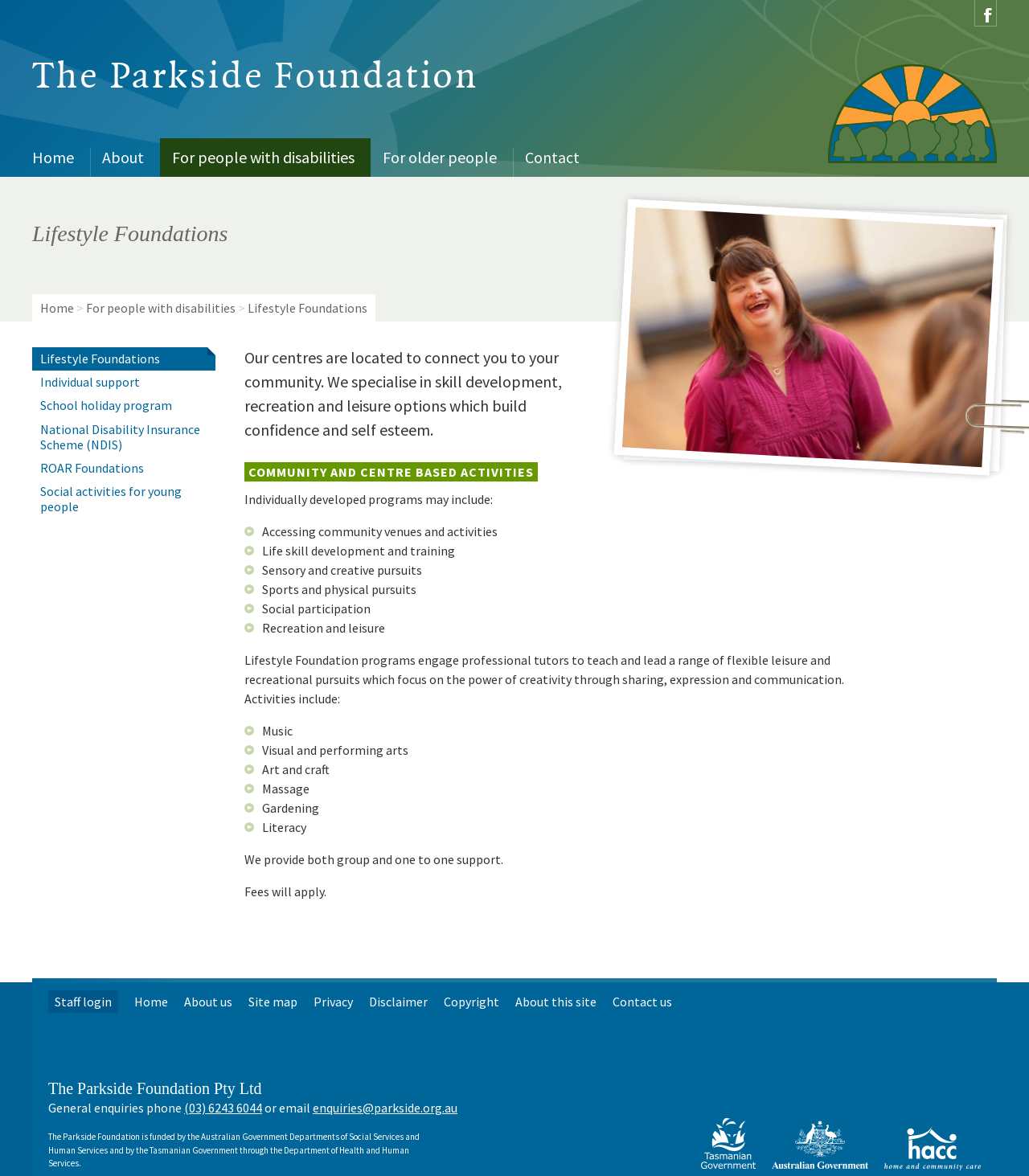What is the name of the foundation?
Using the visual information, respond with a single word or phrase.

The Parkside Foundation